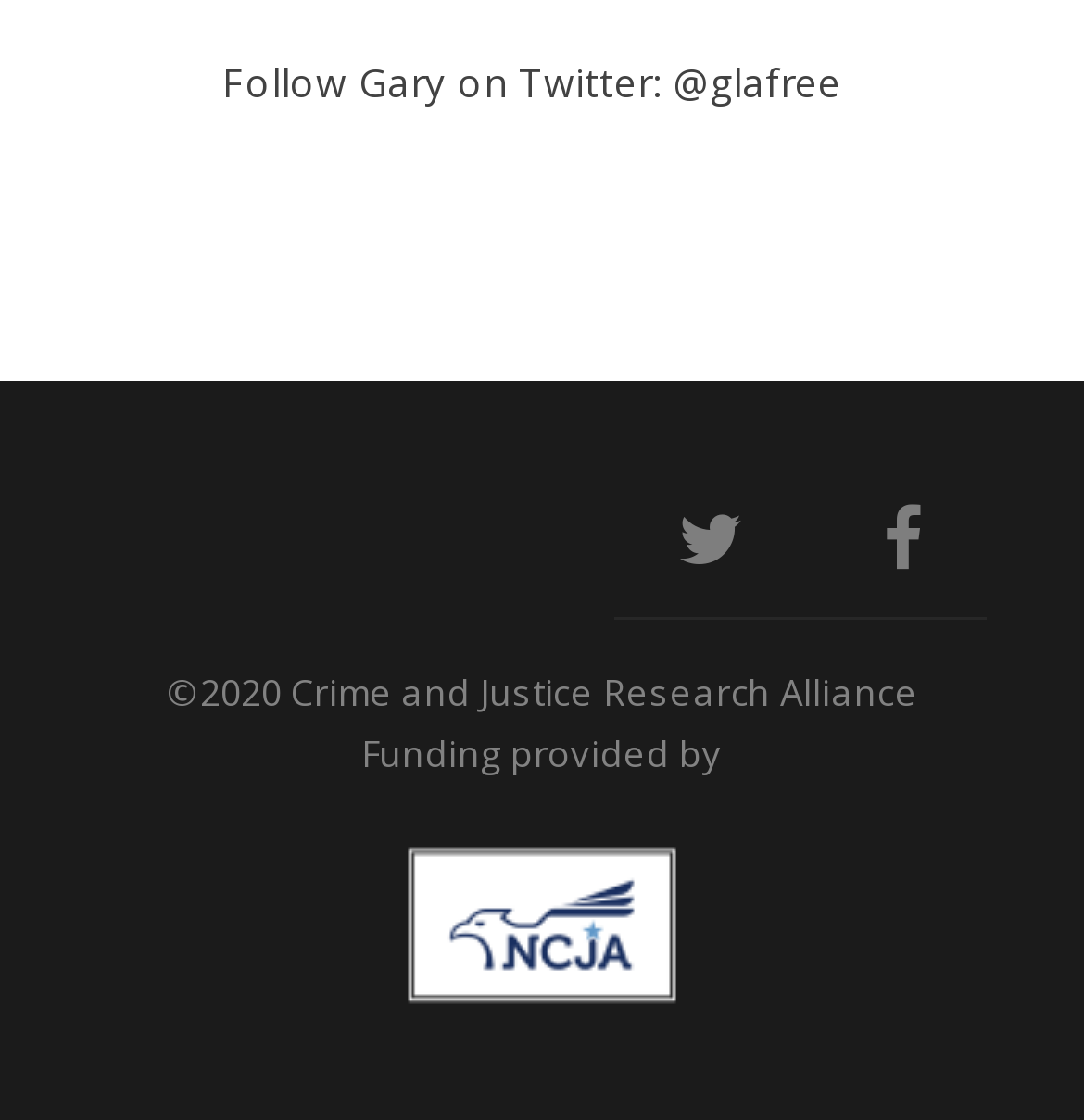With reference to the screenshot, provide a detailed response to the question below:
What is the funding provider?

The webpage contains a static text 'Funding provided by' but it does not specify the funding provider. There is an image below this text, but it does not provide any information about the funding provider.